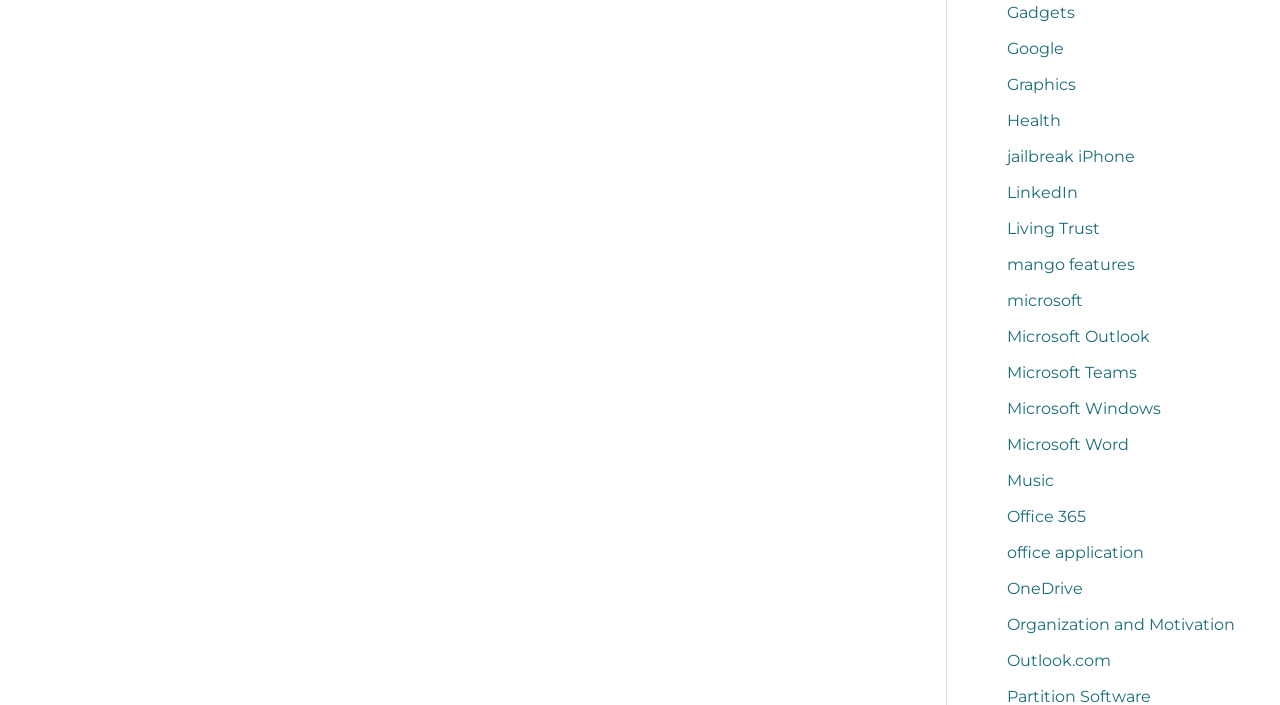Can you identify the bounding box coordinates of the clickable region needed to carry out this instruction: 'Click login'? The coordinates should be four float numbers within the range of 0 to 1, stated as [left, top, right, bottom].

None